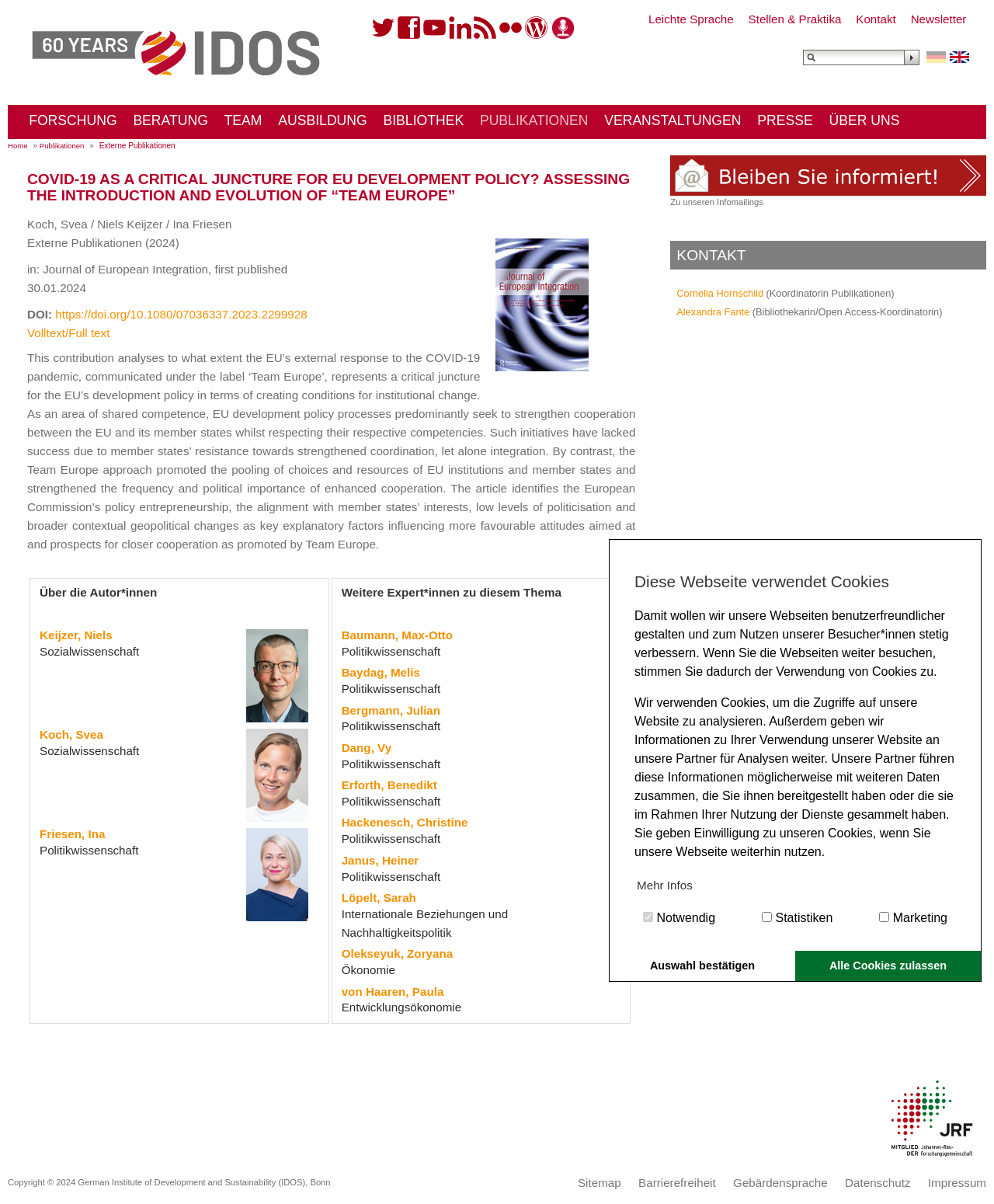What is the journal name of the publication?
Please look at the screenshot and answer in one word or a short phrase.

Journal of European Integration